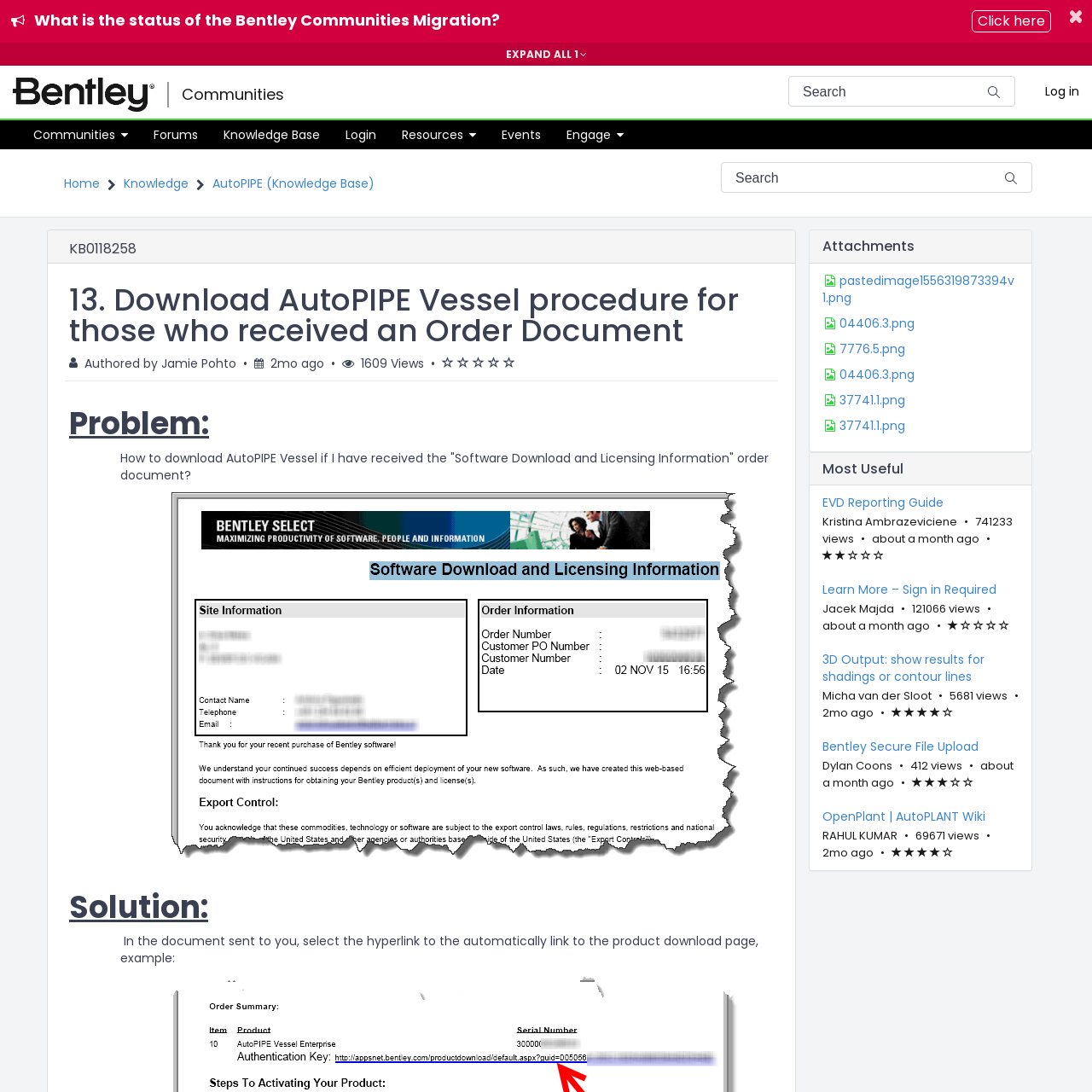Given the description OpenPlant | AutoPLANT Wiki, predict the bounding box coordinates of the UI element. Ensure the coordinates are in the format (top-left x, top-left y, bottom-right x, bottom-right y) and all values are between 0 and 1.

[0.753, 0.74, 0.933, 0.756]